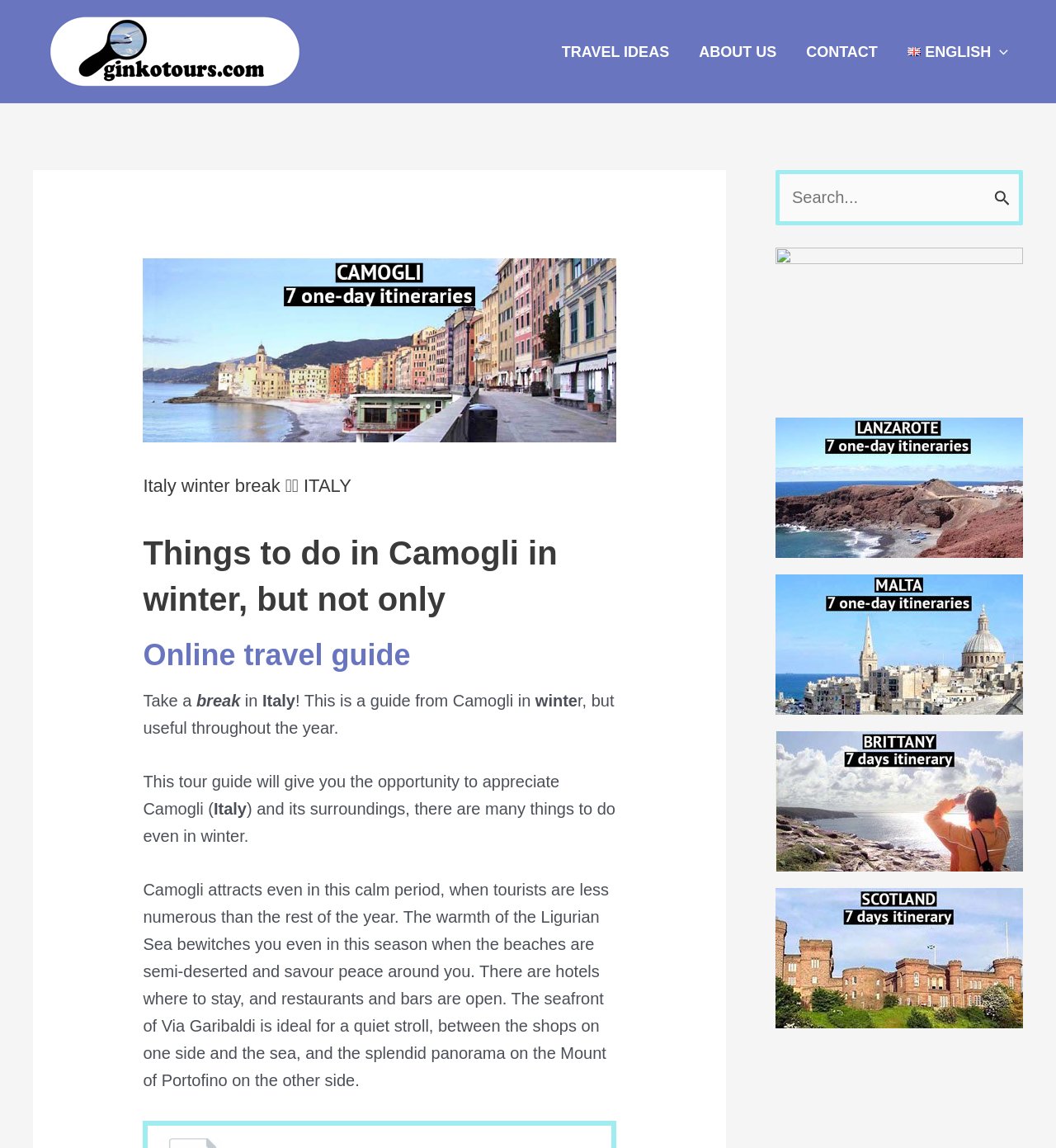Please determine and provide the text content of the webpage's heading.

Italy winter break 🇮🇹 ITALY